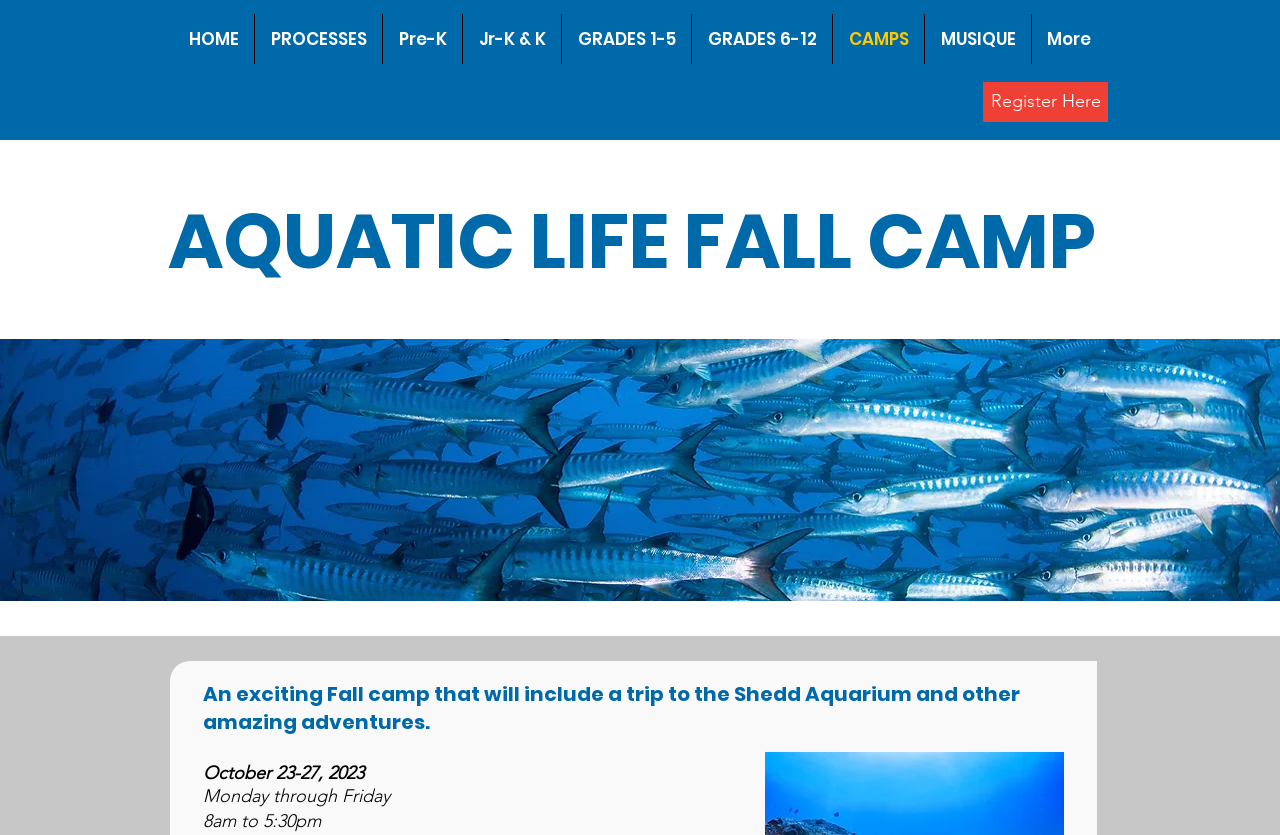Create a detailed narrative of the webpage’s visual and textual elements.

The webpage is about a Fall camp program, specifically the "AQUATIC LIFE FALL CAMP". At the top, there is a navigation menu with 8 links: "HOME", "PROCESSES", "Pre-K", "Jr-K & K", "GRADES 1-5", "GRADES 6-12", "CAMPS", and "MUSIQUE". These links are positioned horizontally across the top of the page, with "HOME" on the left and "MUSIQUE" on the right. 

Below the navigation menu, there is a prominent call-to-action button "Register Here" on the right side of the page. 

The main content of the page is divided into two sections. On the left side, there is a large image of a "Pack of Barracudas", which takes up most of the vertical space. On the right side, there are several headings and paragraphs of text. The main heading "AQUATIC LIFE FALL CAMP" is followed by a brief description of the camp, which includes a trip to the Shedd Aquarium and other adventures. 

Below the description, there are several lines of text that provide details about the camp, including the dates "October 23-27, 2023", the days of the week "Monday through Friday", and the timings "8am to 5:30pm".